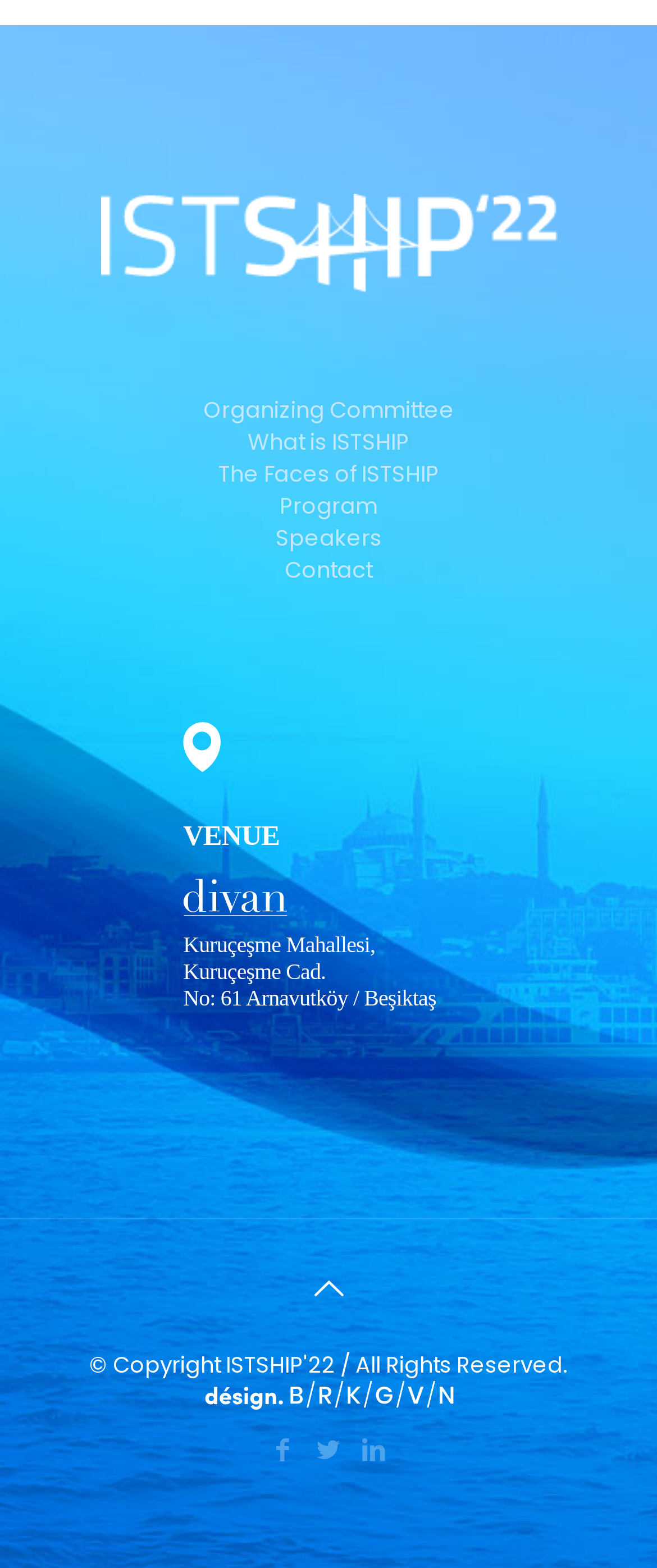Using the webpage screenshot, locate the HTML element that fits the following description and provide its bounding box: "Organizing Committee".

[0.309, 0.251, 0.691, 0.272]